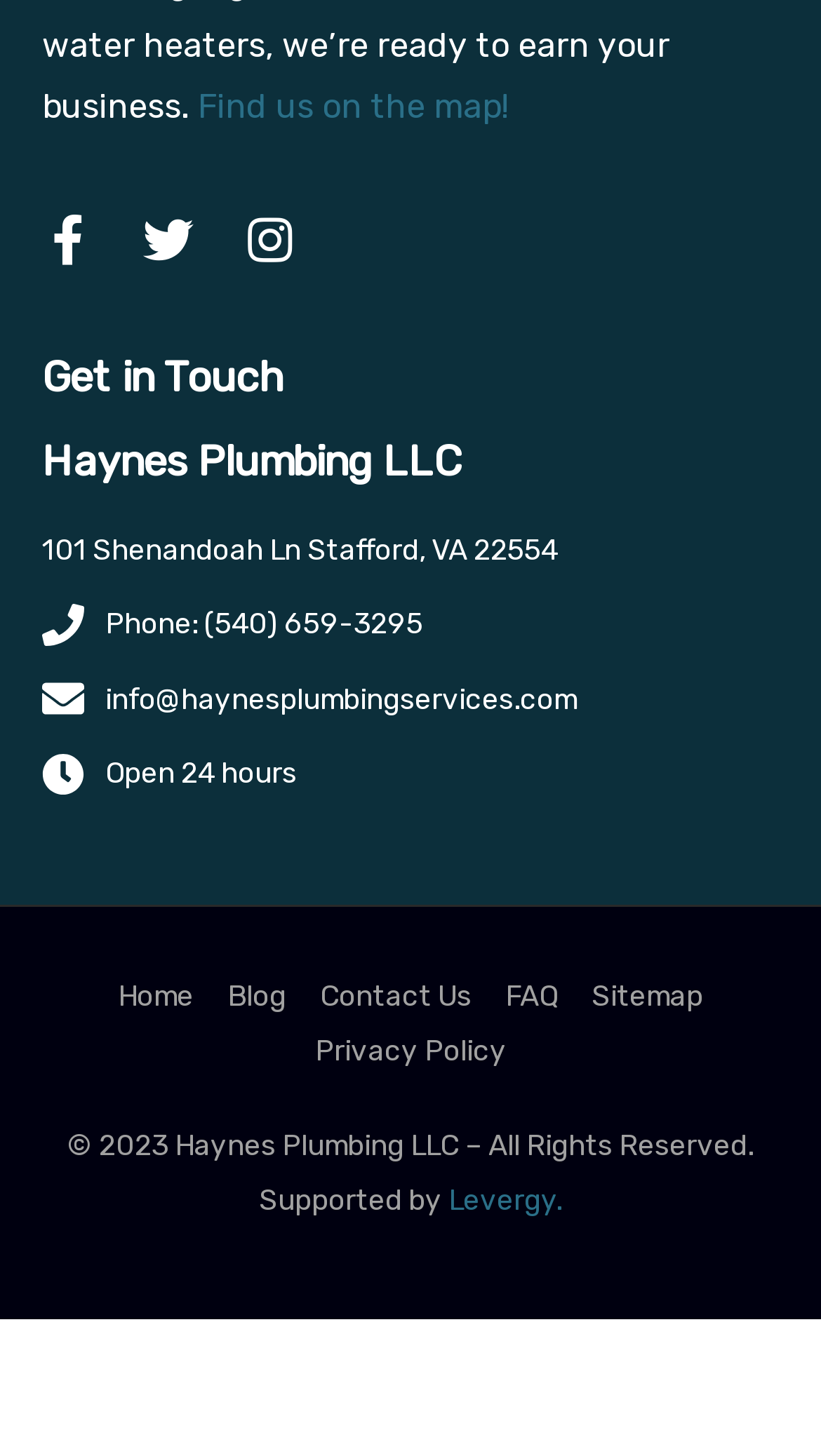Please locate the bounding box coordinates of the element that should be clicked to achieve the given instruction: "Get contact information".

[0.051, 0.36, 0.949, 0.396]